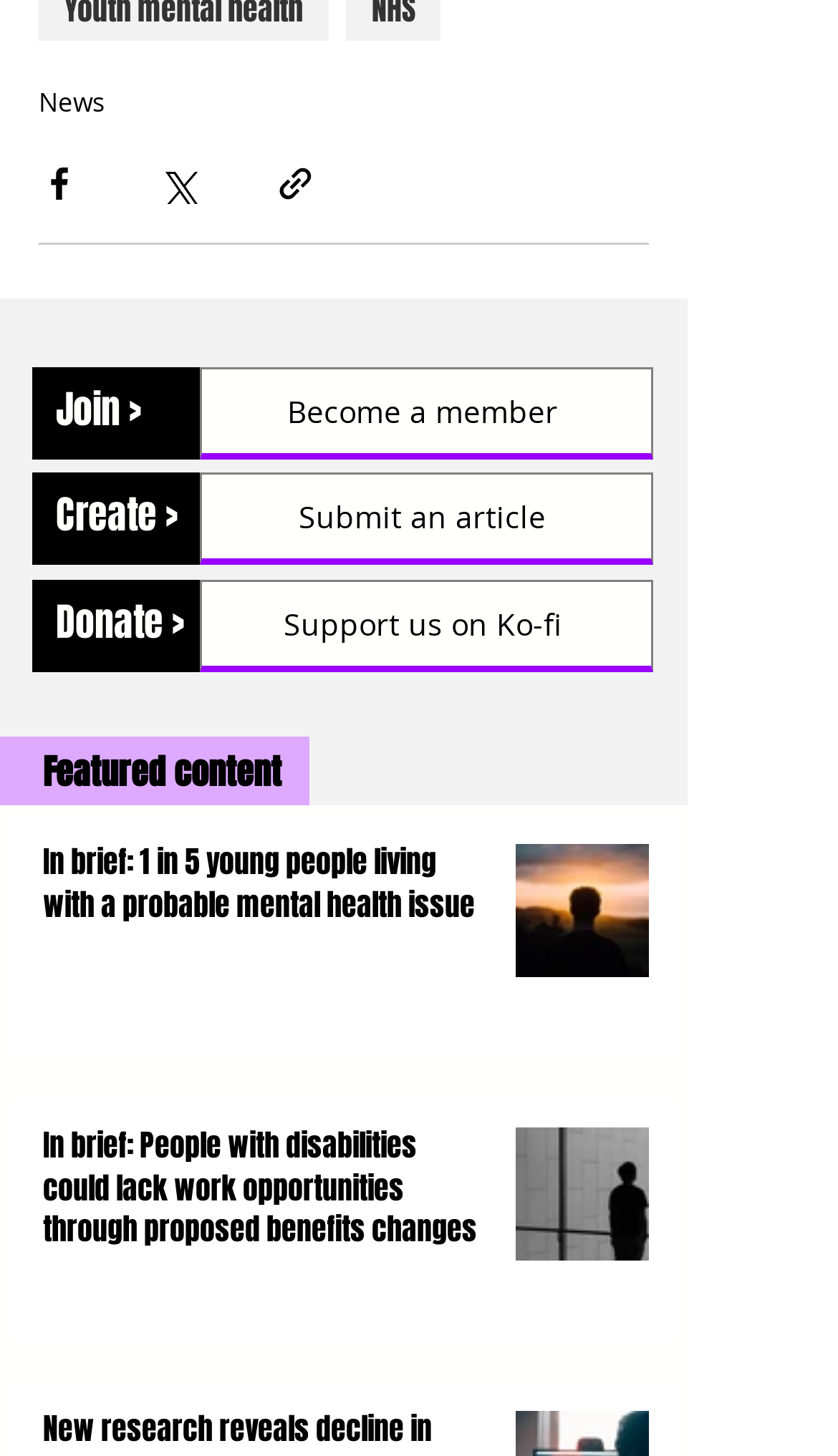How many headings are there on the webpage?
Using the image, give a concise answer in the form of a single word or short phrase.

4